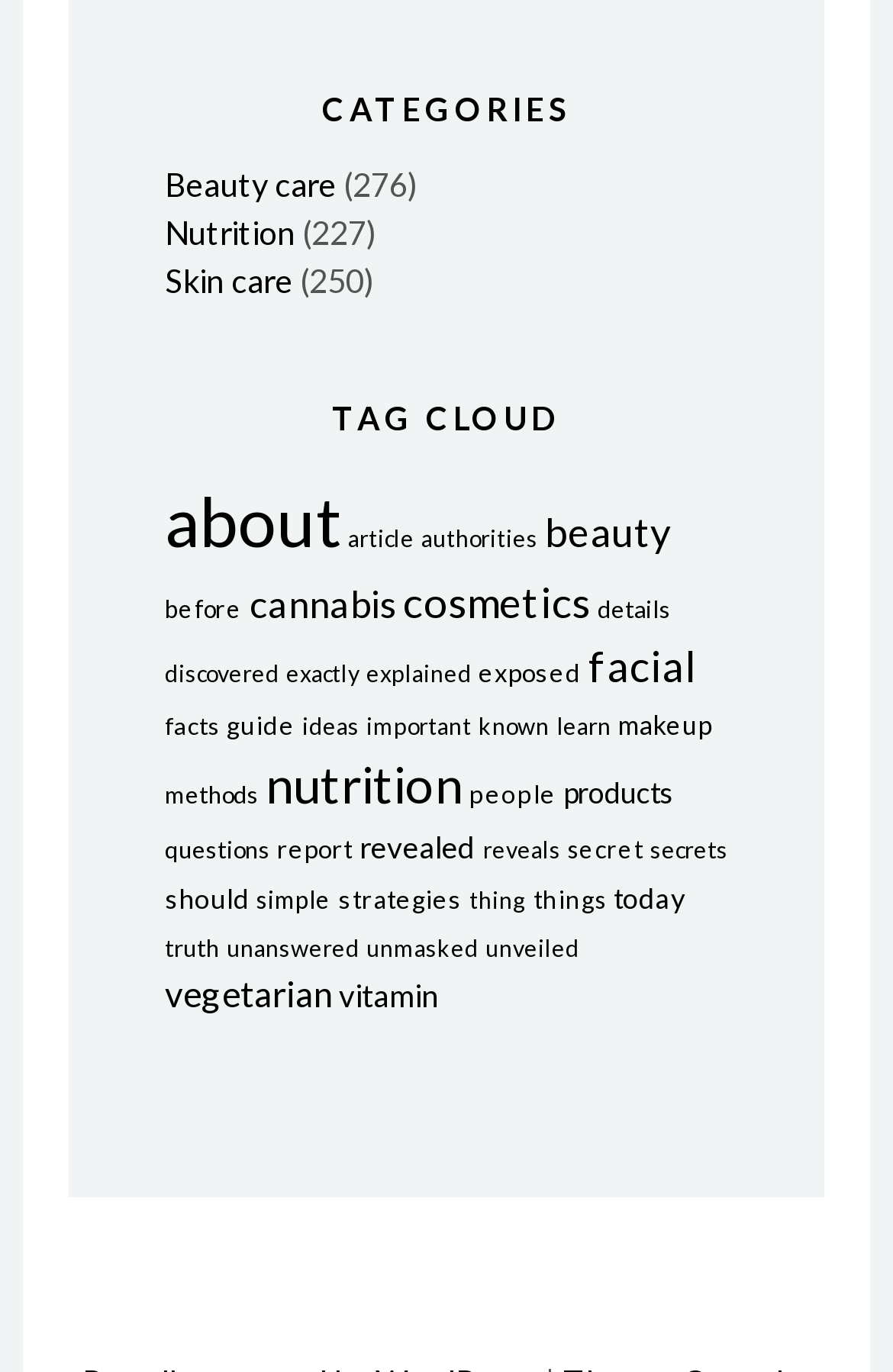Provide the bounding box coordinates of the UI element that matches the description: "reveals".

[0.541, 0.61, 0.628, 0.63]